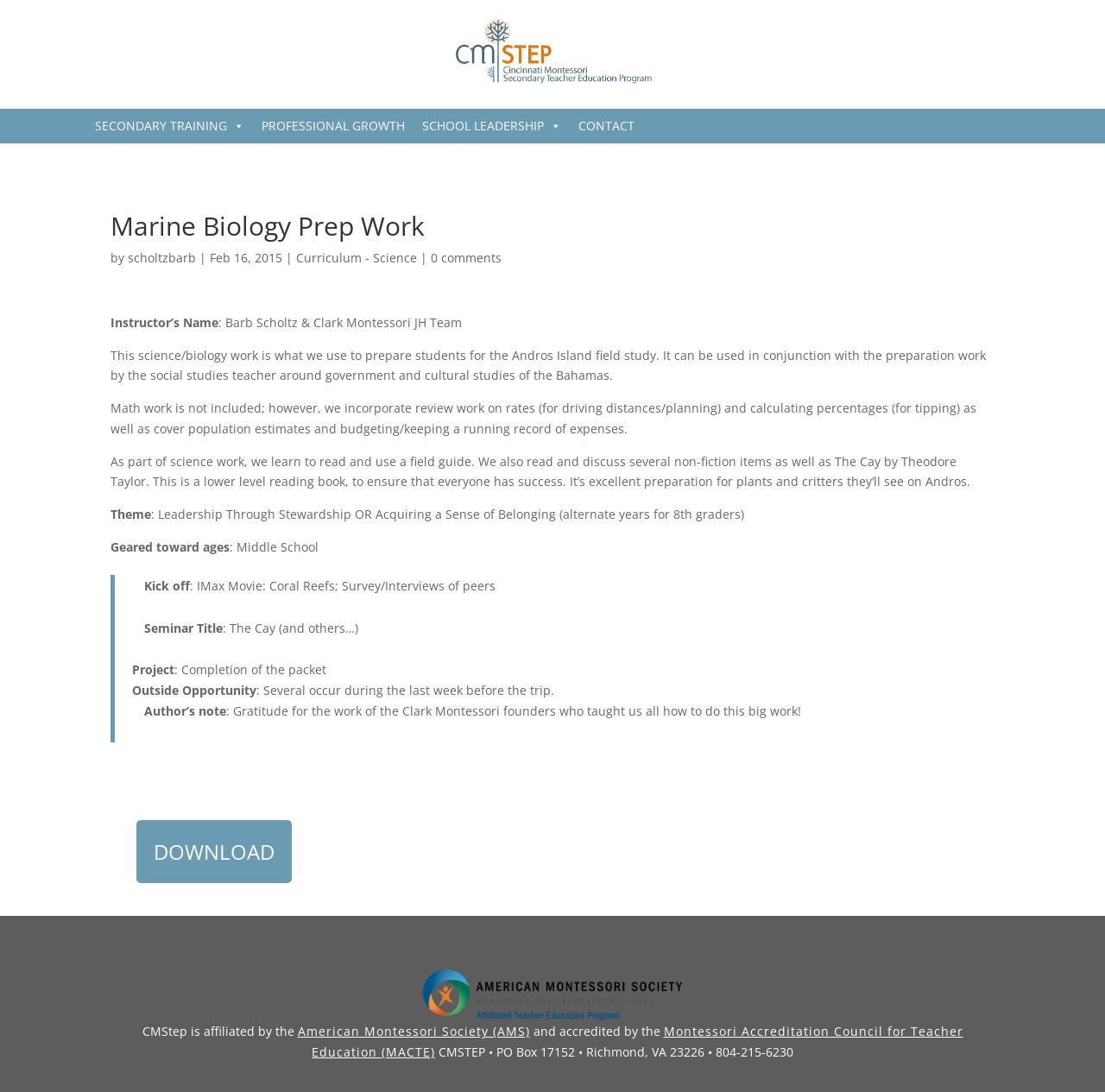Predict the bounding box of the UI element that fits this description: "Curriculum - Science".

[0.268, 0.242, 0.377, 0.257]